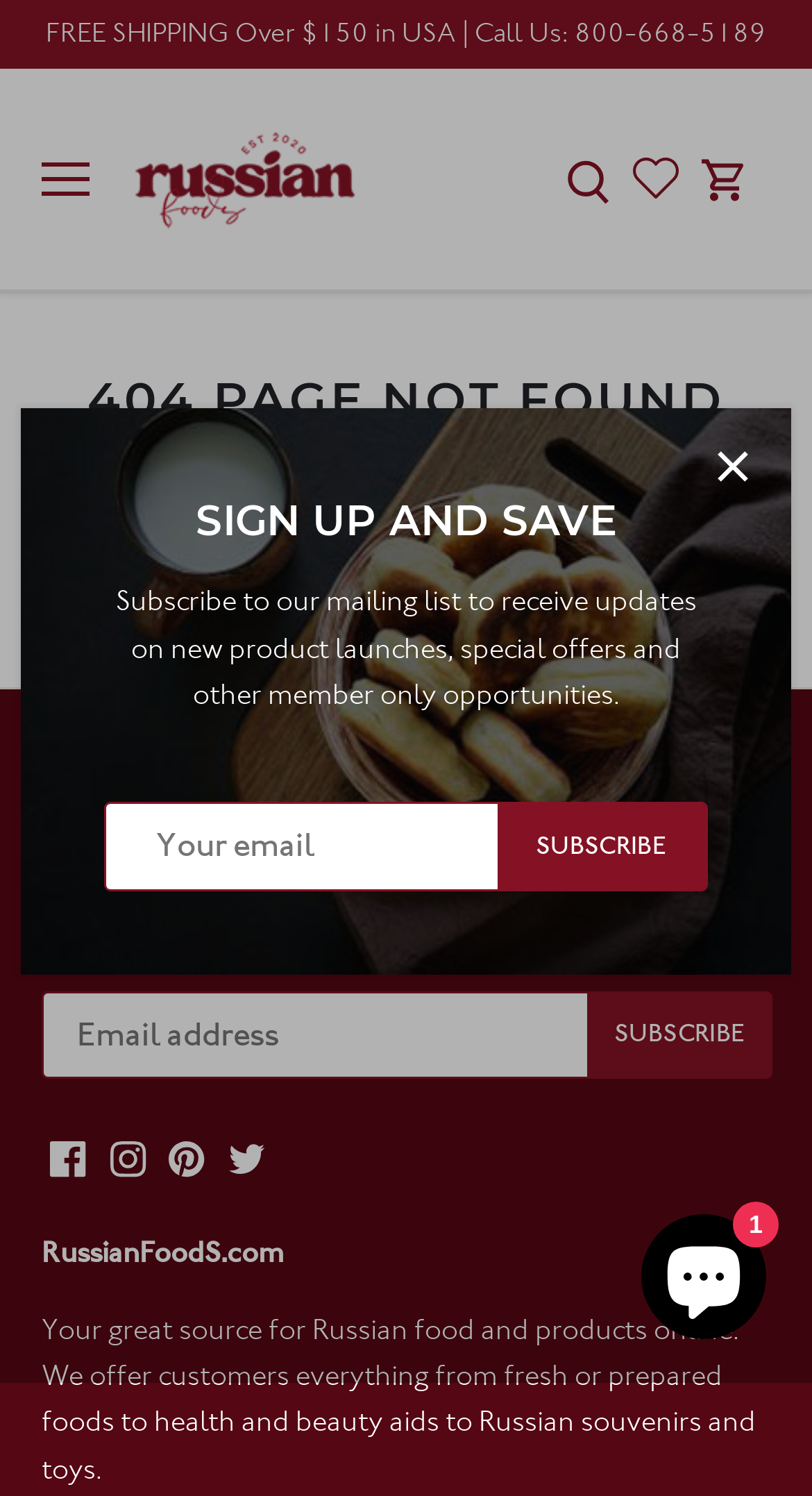Identify the bounding box coordinates of the region that should be clicked to execute the following instruction: "read articles and updates".

None